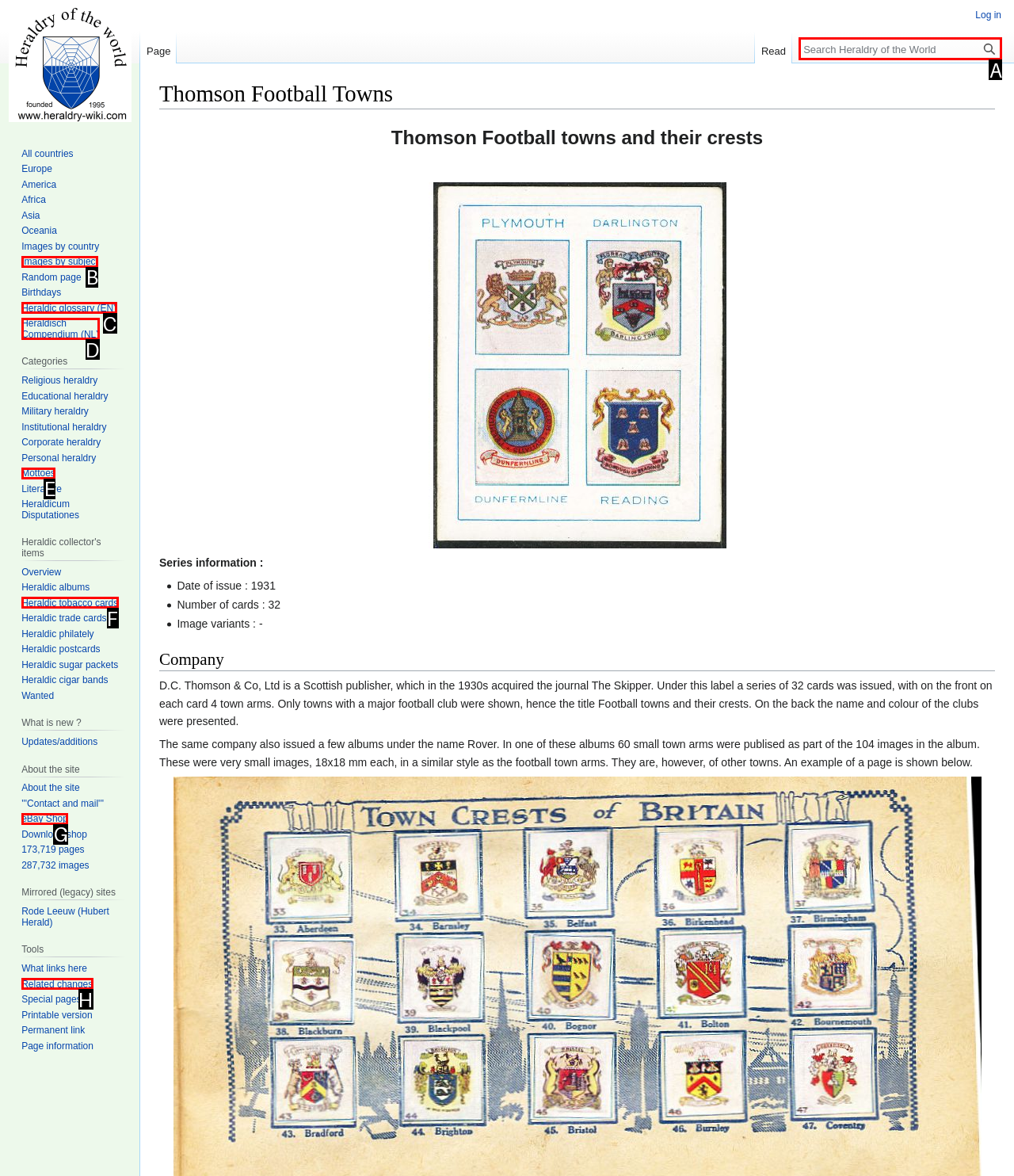Identify the HTML element you need to click to achieve the task: Search Heraldry of the World. Respond with the corresponding letter of the option.

A